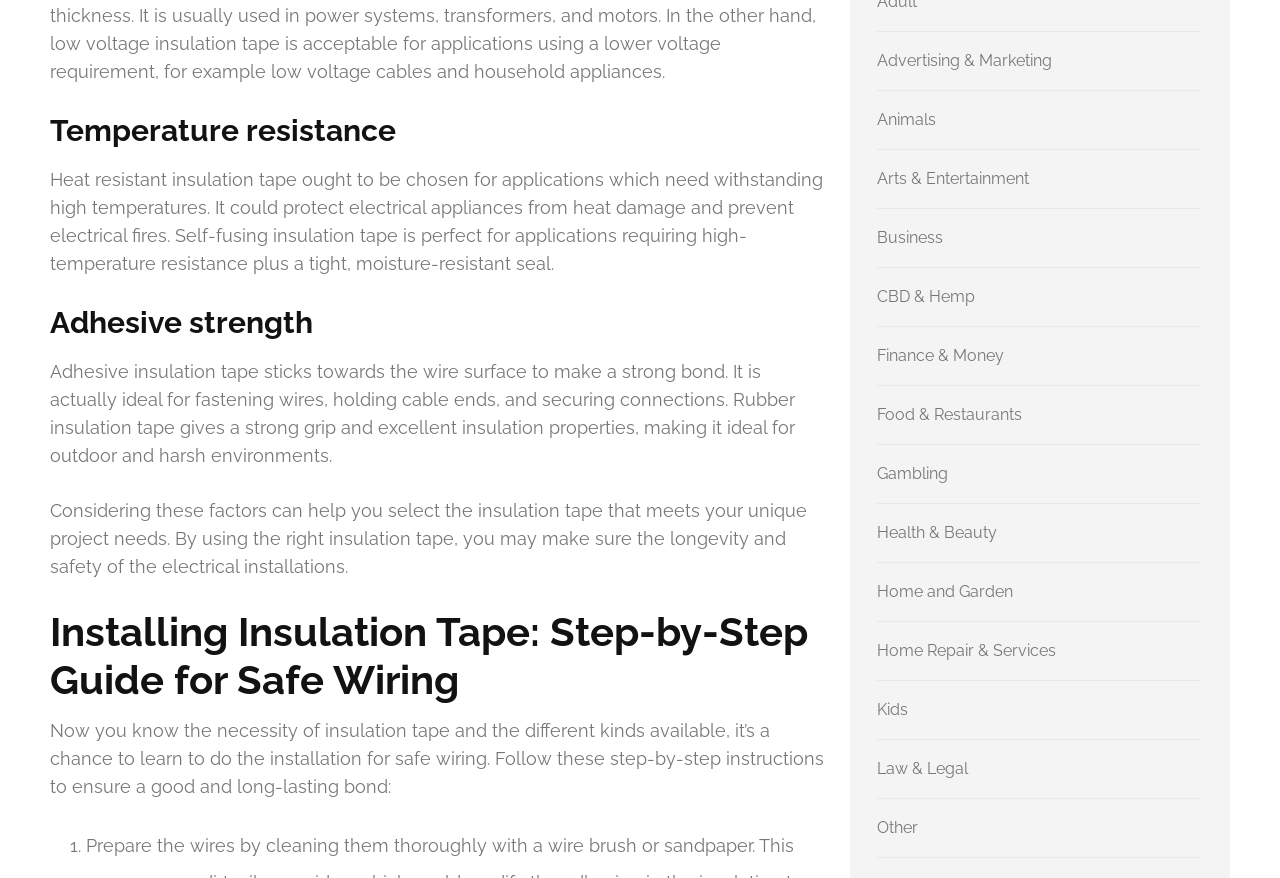Respond to the following question using a concise word or phrase: 
What is the benefit of using rubber insulation tape?

Strong grip and excellent insulation